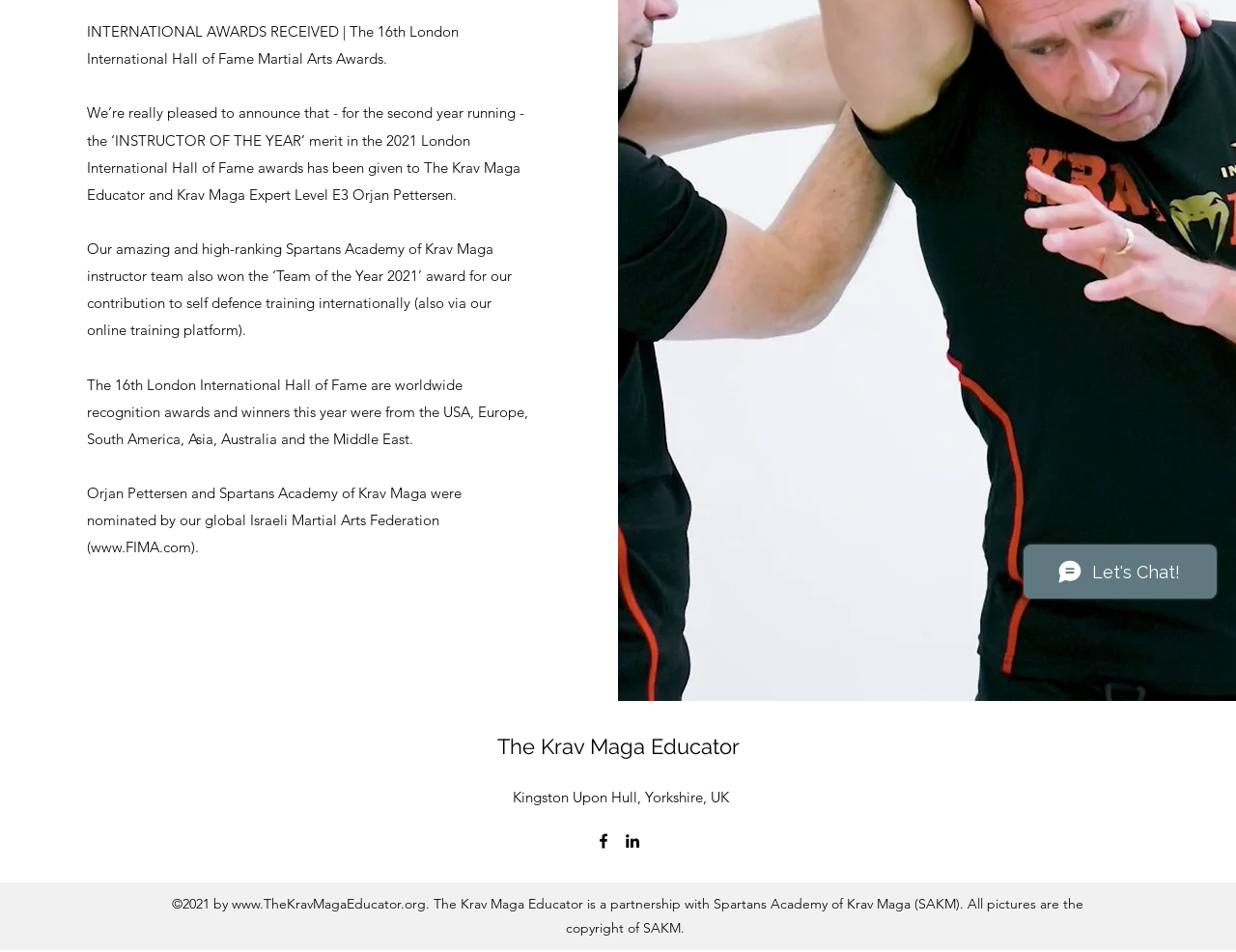Using the provided element description: "www.FIMA.com", determine the bounding box coordinates of the corresponding UI element in the screenshot.

[0.073, 0.565, 0.155, 0.585]